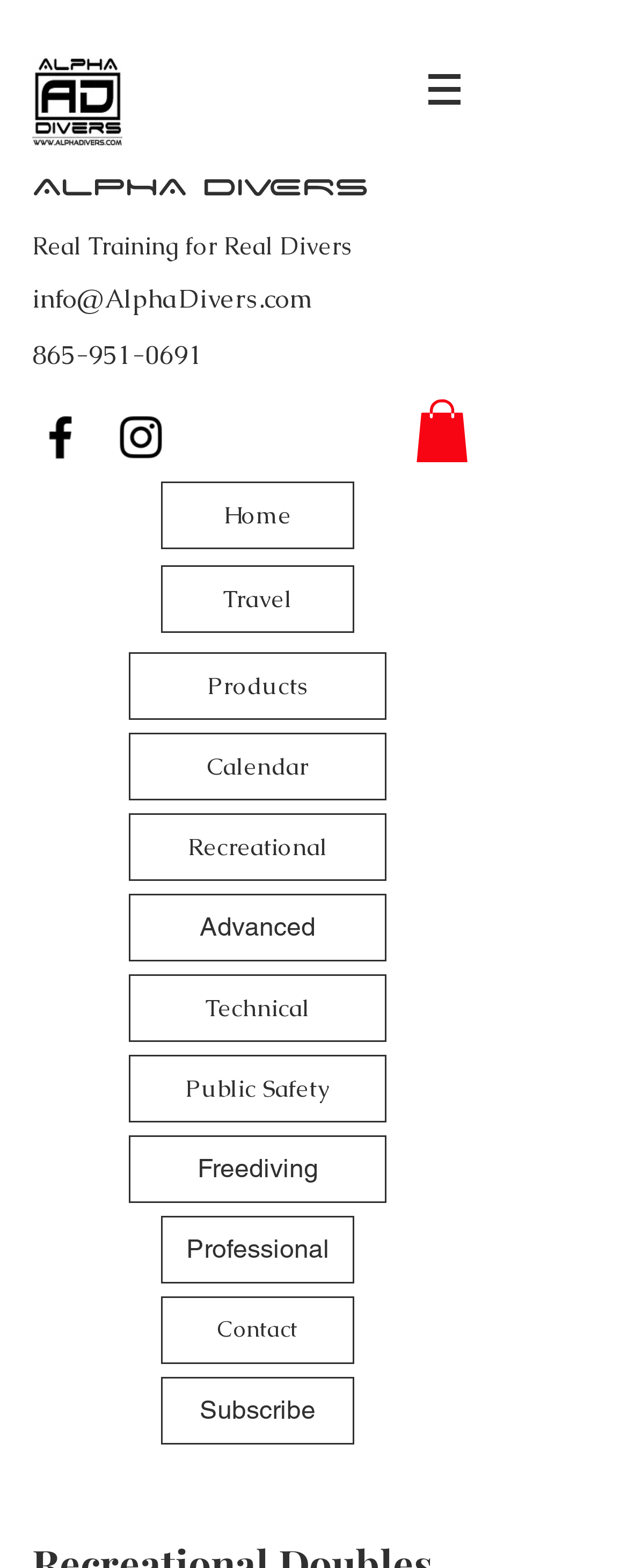Bounding box coordinates are to be given in the format (top-left x, top-left y, bottom-right x, bottom-right y). All values must be floating point numbers between 0 and 1. Provide the bounding box coordinate for the UI element described as: Public Safety

[0.205, 0.673, 0.615, 0.716]